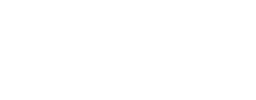Please provide a one-word or phrase answer to the question: 
What is the theme of the website?

Islamic teachings and heritage